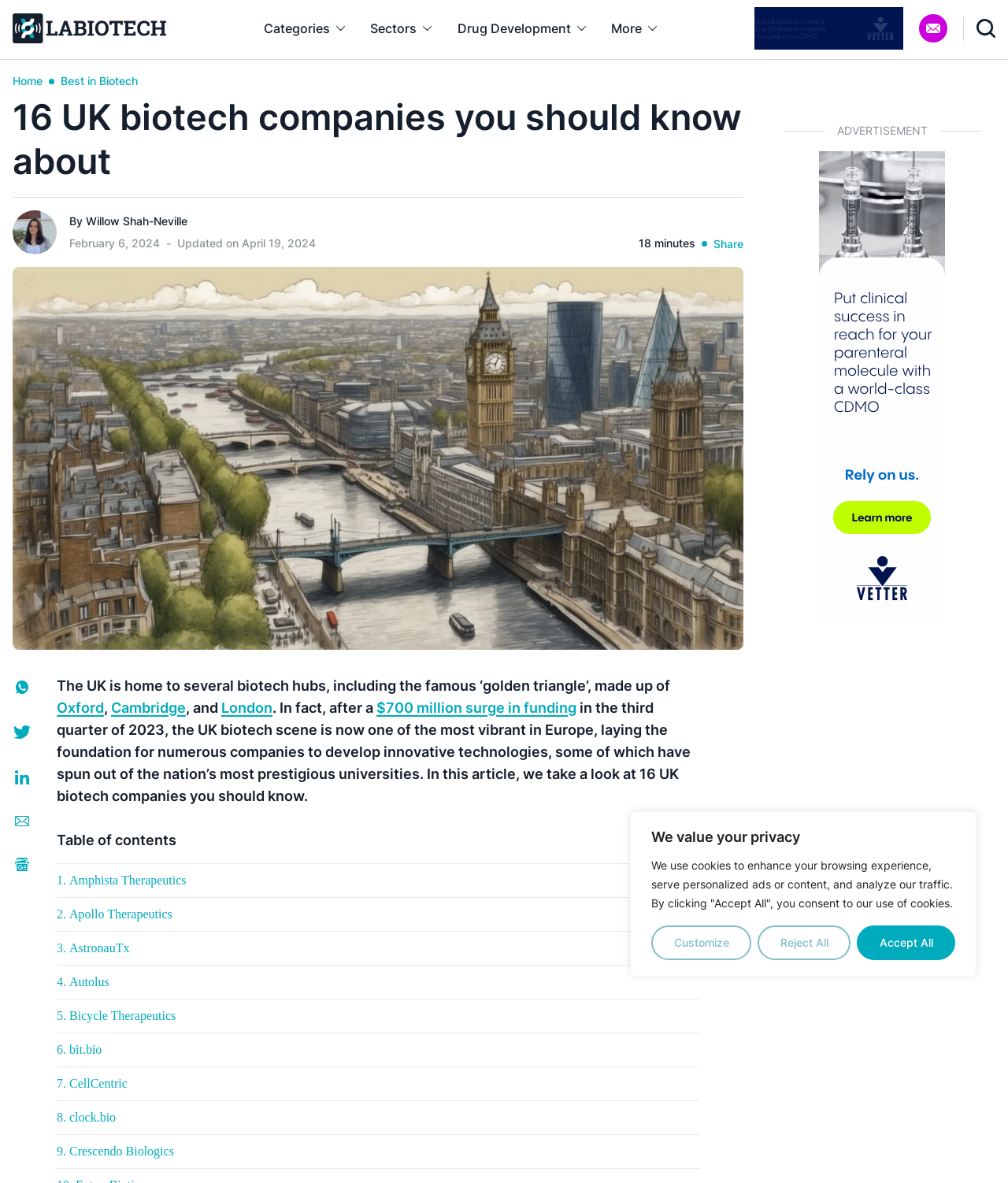Identify the bounding box coordinates of the part that should be clicked to carry out this instruction: "View the table of contents".

[0.056, 0.701, 0.694, 0.719]